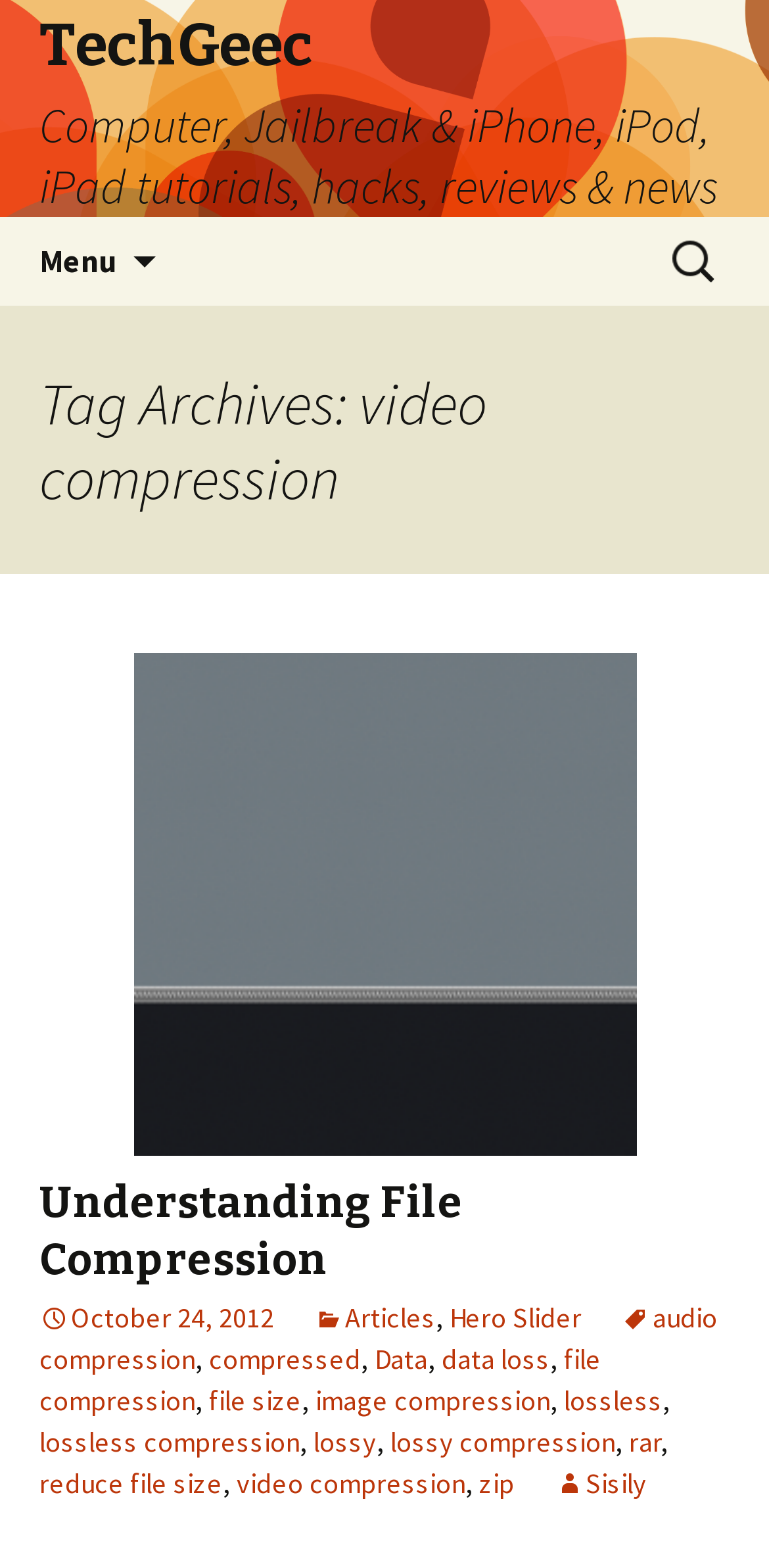What is the date of the article?
Using the image, provide a detailed and thorough answer to the question.

The date of the article is October 24, 2012, which is indicated by the time element with a bounding box of [0.092, 0.829, 0.356, 0.852] and a link element with a bounding box of [0.051, 0.829, 0.356, 0.852].